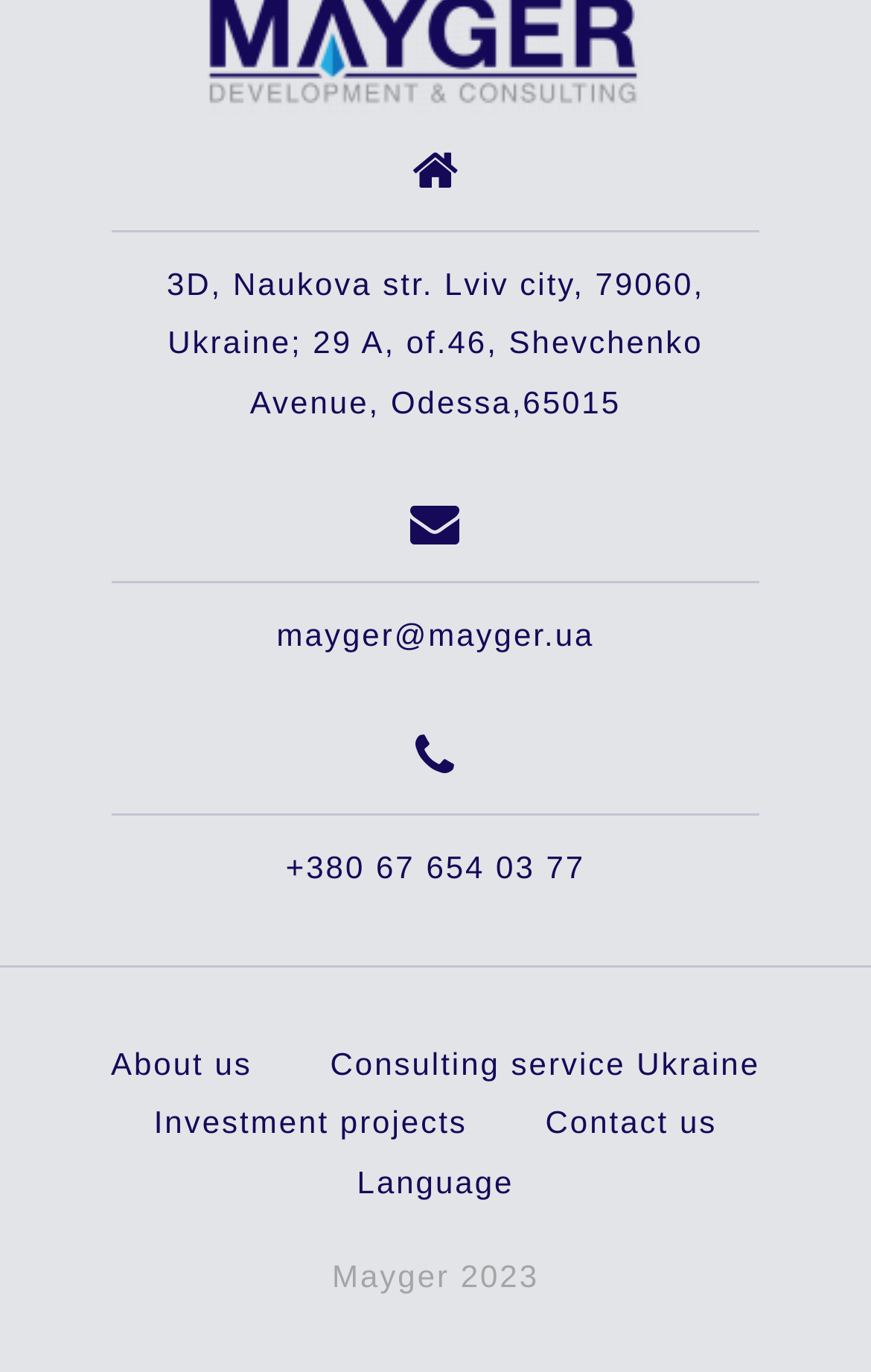What is the city of the company's office?
Based on the visual information, provide a detailed and comprehensive answer.

The city of the company's office is obtained from the StaticText element '3D, Naukova str. Lviv city, 79060, Ukraine; 29 A, of.46, Shevchenko Avenue, Odessa,65015' which provides the address of the company's offices. The city mentioned is Lviv.